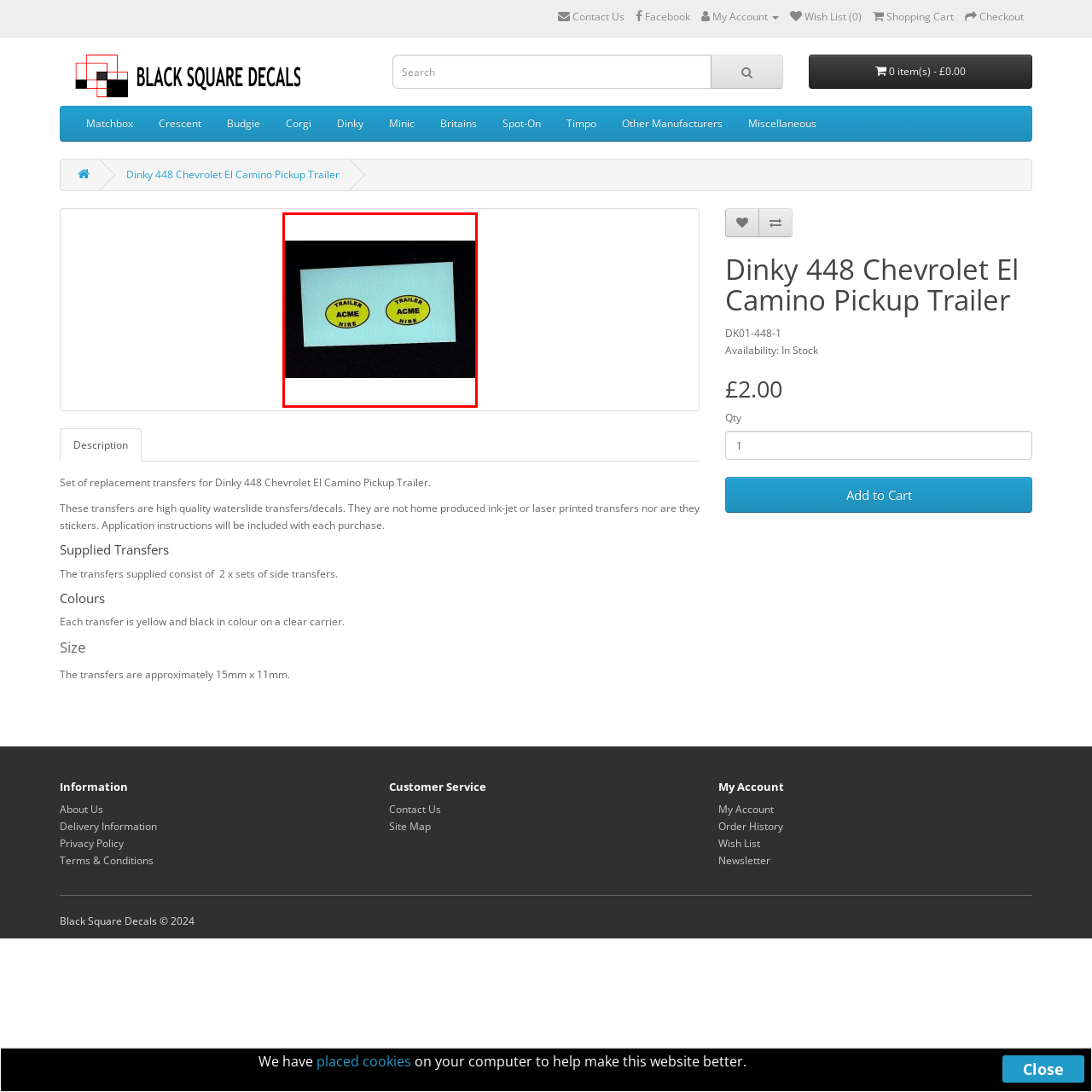Thoroughly describe the contents of the picture within the red frame.

The image showcases a set of high-quality waterslide transfers designed specifically for replacement use on the Dinky 448 Chevrolet El Camino Pickup Trailer. The decals feature an oval shape with a vibrant yellow background and bold black text that reads "ACME TRAILER HIRE", emphasizing their intended purpose and enhancing the authenticity of the model. Each transfer is printed on a clear carrier, ensuring a seamless application on the trailer's surface. This set includes two identical decals, catering to collectors and enthusiasts looking to restore or customize their Dinky models.